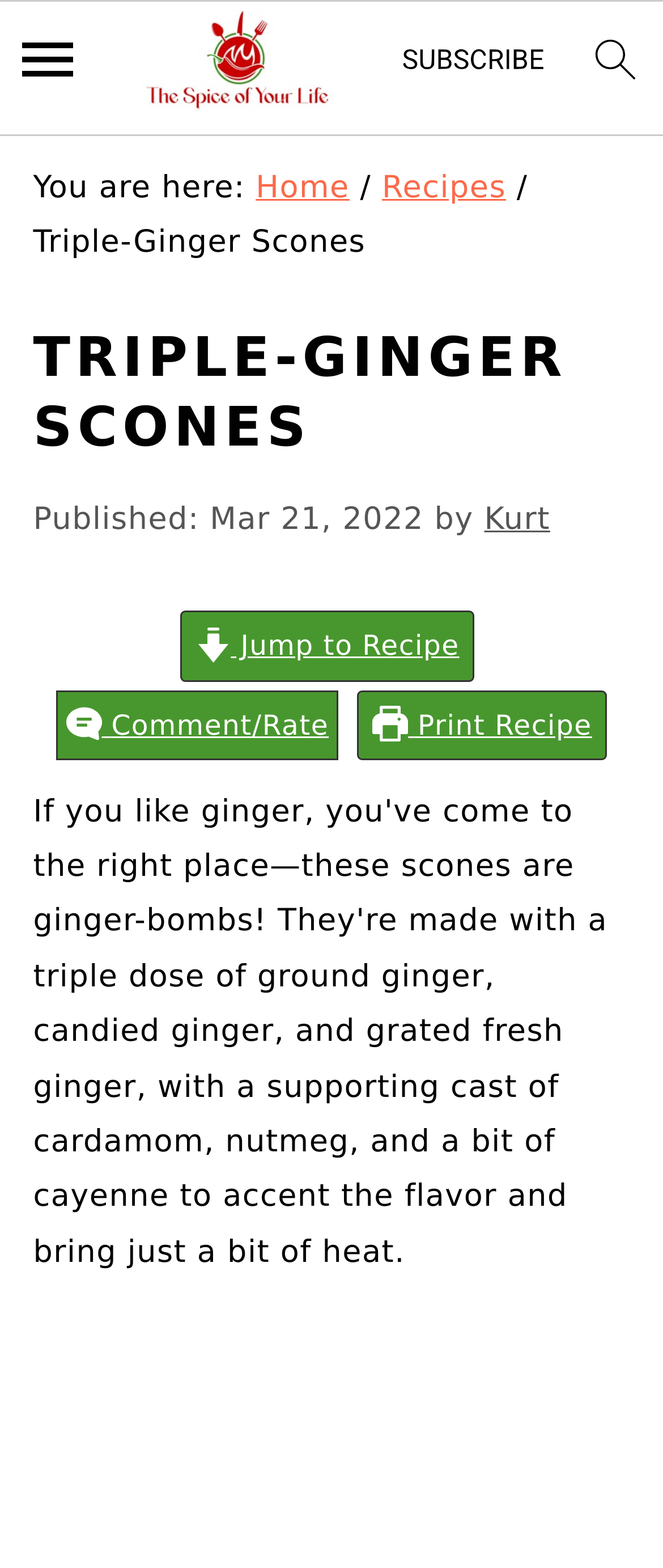Using the details from the image, please elaborate on the following question: Who is the author of the recipe?

I found the answer by looking at the section below the main heading, where it says 'Published: Mar 21, 2022 by Kurt'. The author's name is mentioned after the 'by' keyword.